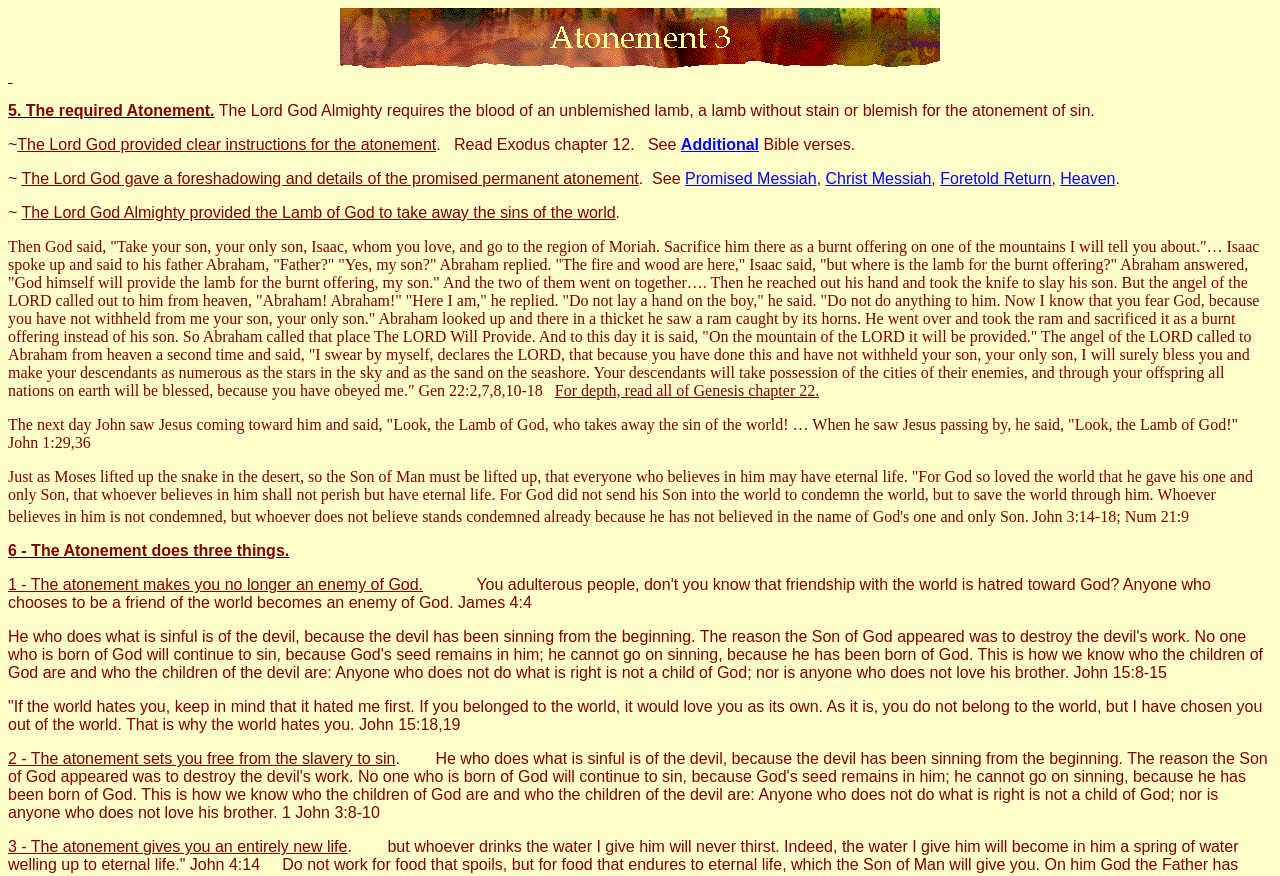Find the bounding box coordinates for the element described here: "Christ Messiah".

[0.645, 0.194, 0.728, 0.213]